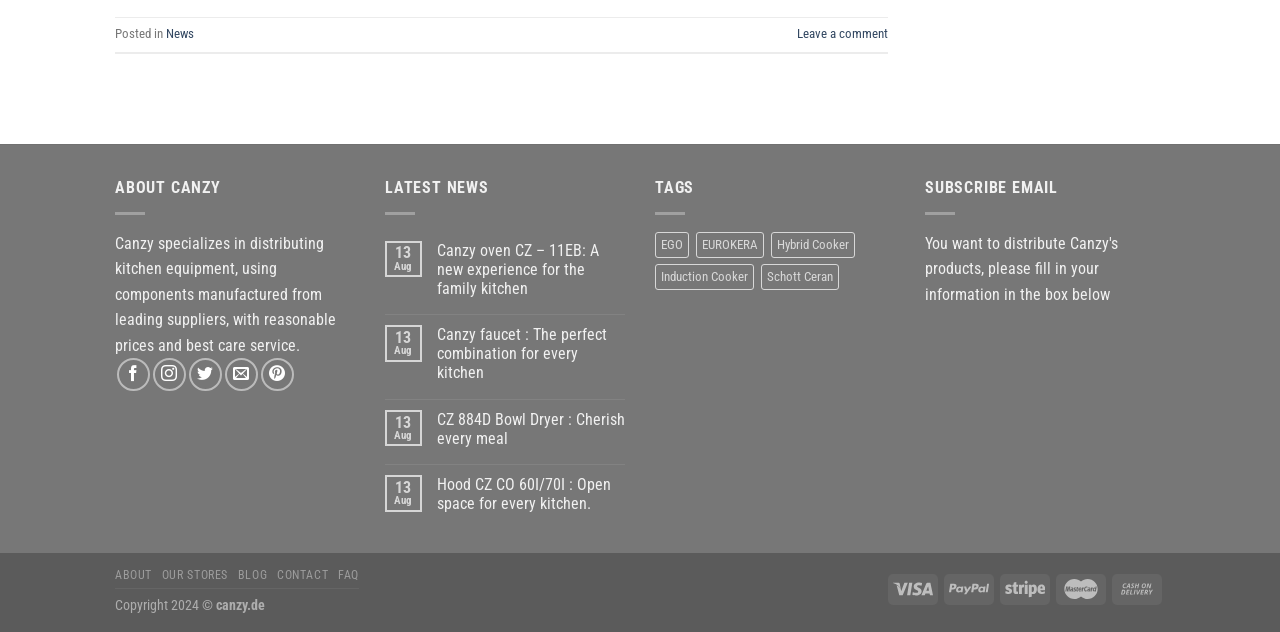Identify the bounding box coordinates for the UI element described by the following text: "EGO". Provide the coordinates as four float numbers between 0 and 1, in the format [left, top, right, bottom].

[0.512, 0.366, 0.538, 0.408]